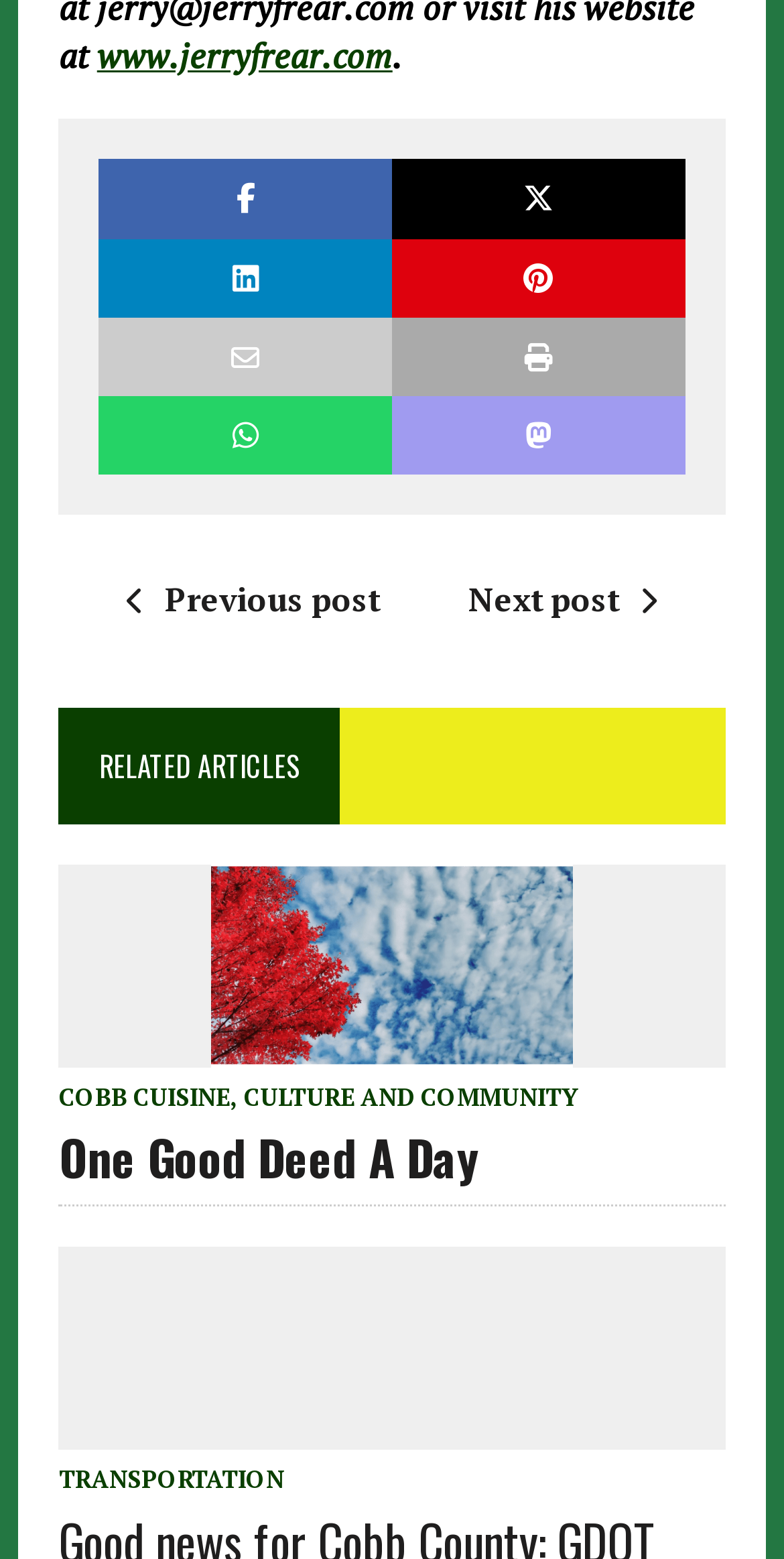Please identify the bounding box coordinates of the clickable element to fulfill the following instruction: "View previous post". The coordinates should be four float numbers between 0 and 1, i.e., [left, top, right, bottom].

[0.136, 0.37, 0.485, 0.399]